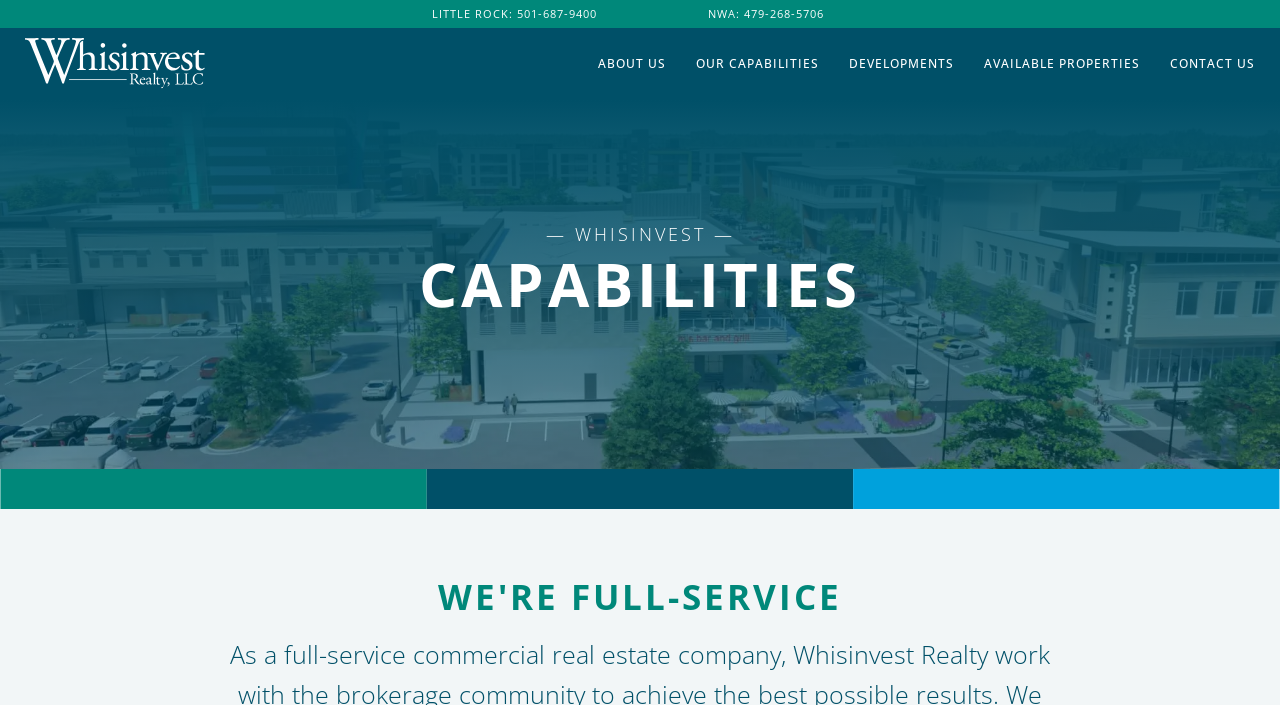Please provide a short answer using a single word or phrase for the question:
What are the main sections of the webpage?

About Us, Our Capabilities, etc.